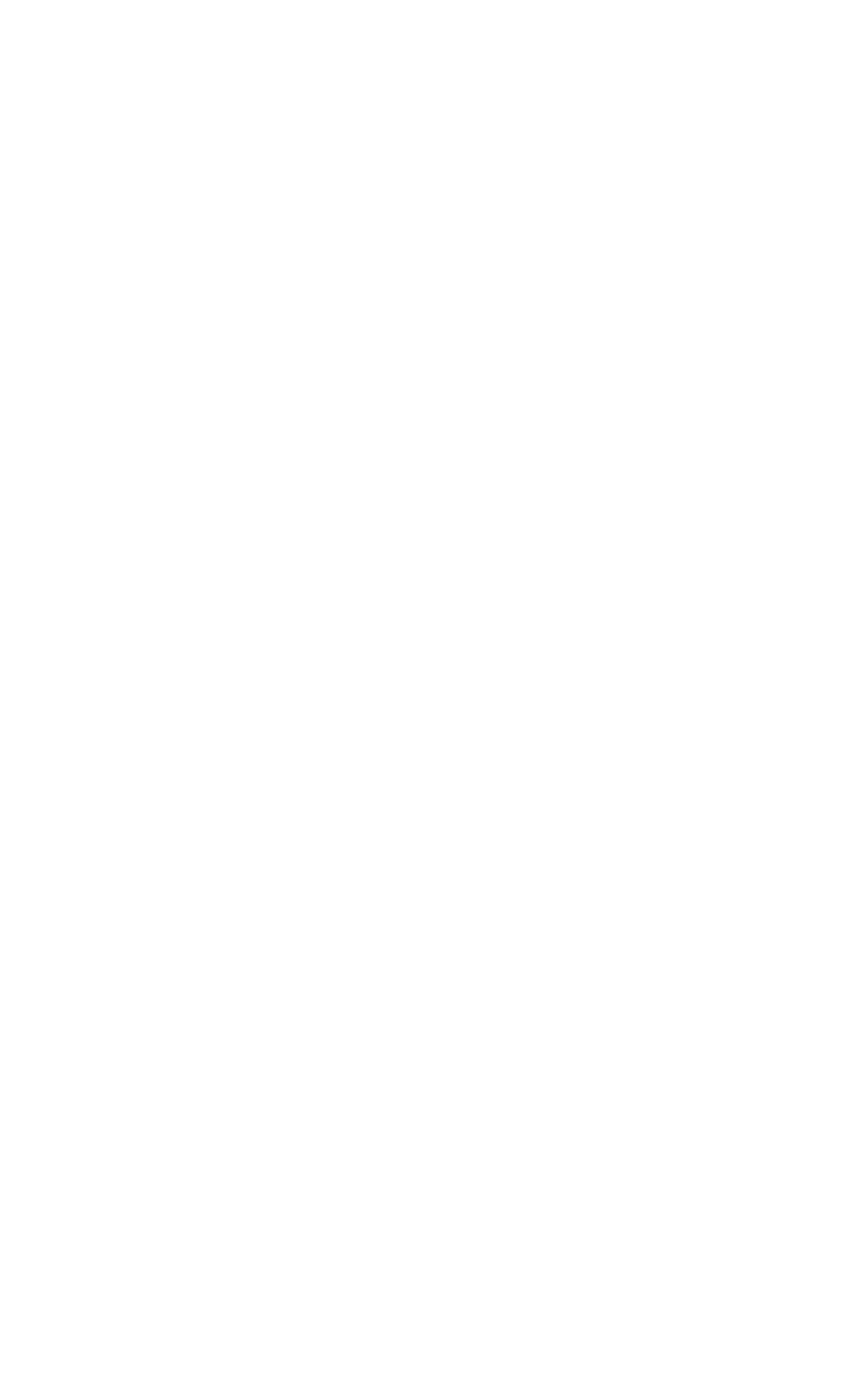Locate the UI element described as follows: "Blog". Return the bounding box coordinates as four float numbers between 0 and 1 in the order [left, top, right, bottom].

[0.349, 0.718, 0.651, 0.755]